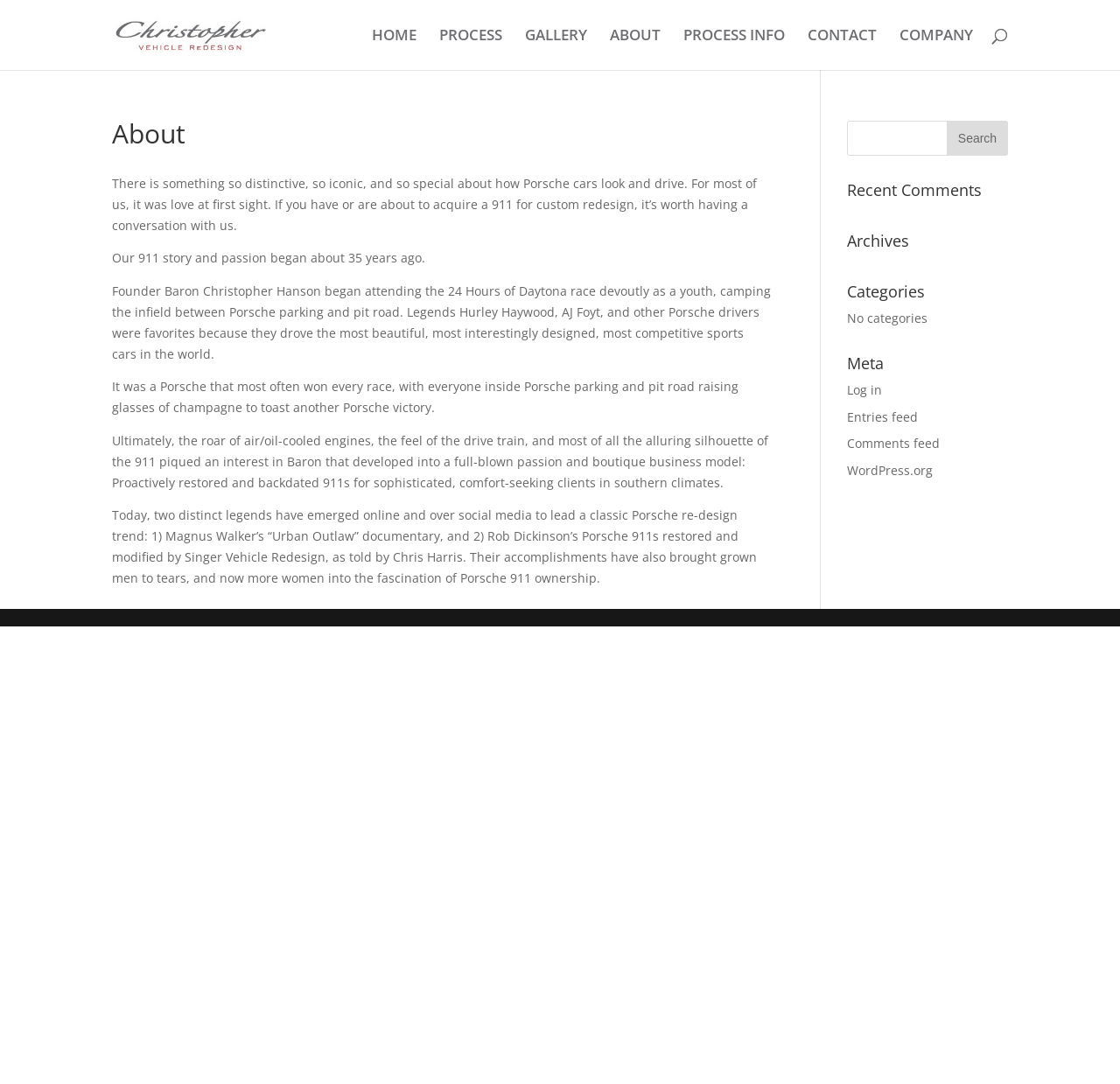Locate the bounding box of the user interface element based on this description: "Virtualization".

None